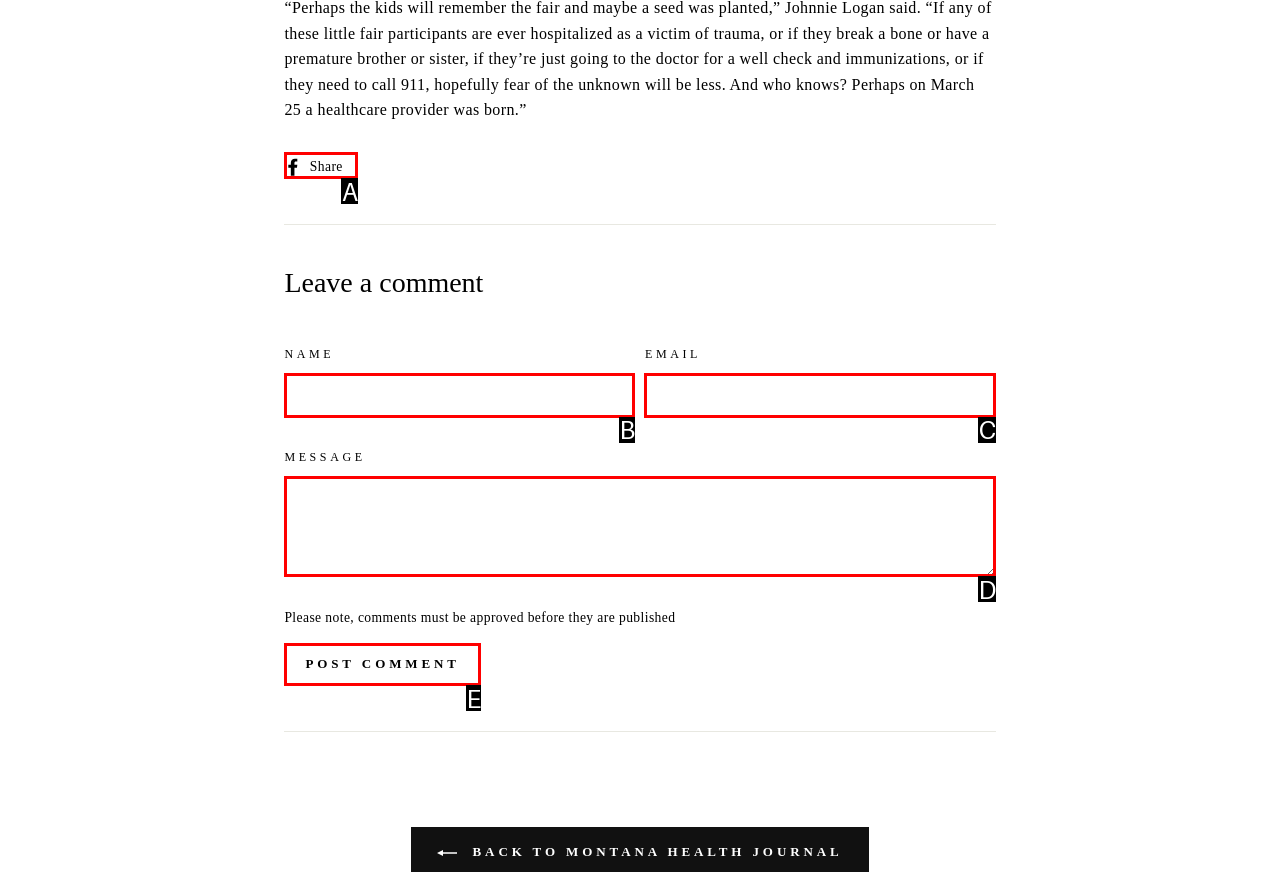Identify the HTML element that corresponds to the description: parent_node: NAME name="comment[author]" Provide the letter of the matching option directly from the choices.

B